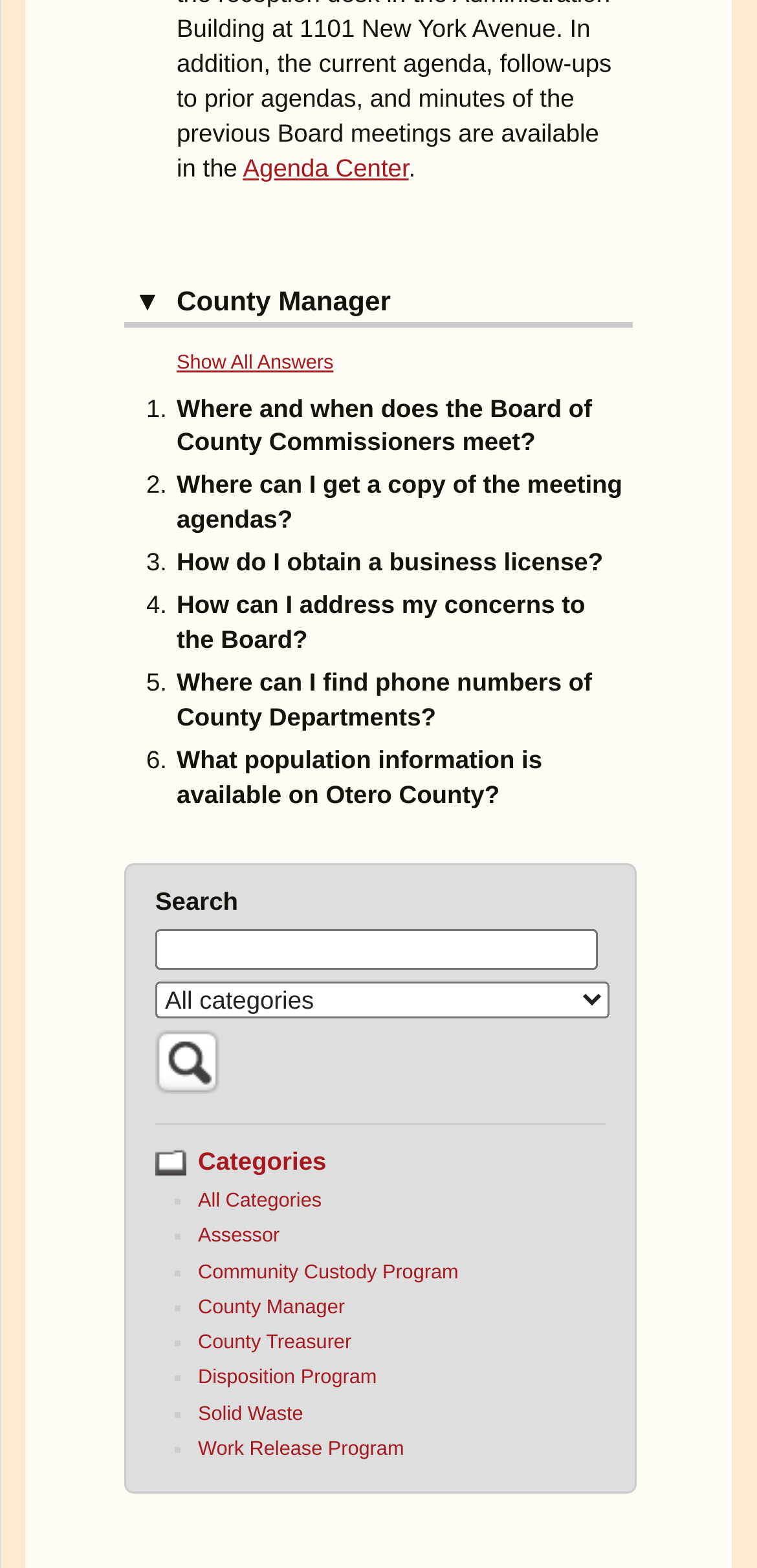Provide the bounding box coordinates, formatted as (top-left x, top-left y, bottom-right x, bottom-right y), with all values being floating point numbers between 0 and 1. Identify the bounding box of the UI element that matches the description: Solid Waste

[0.261, 0.895, 0.401, 0.909]